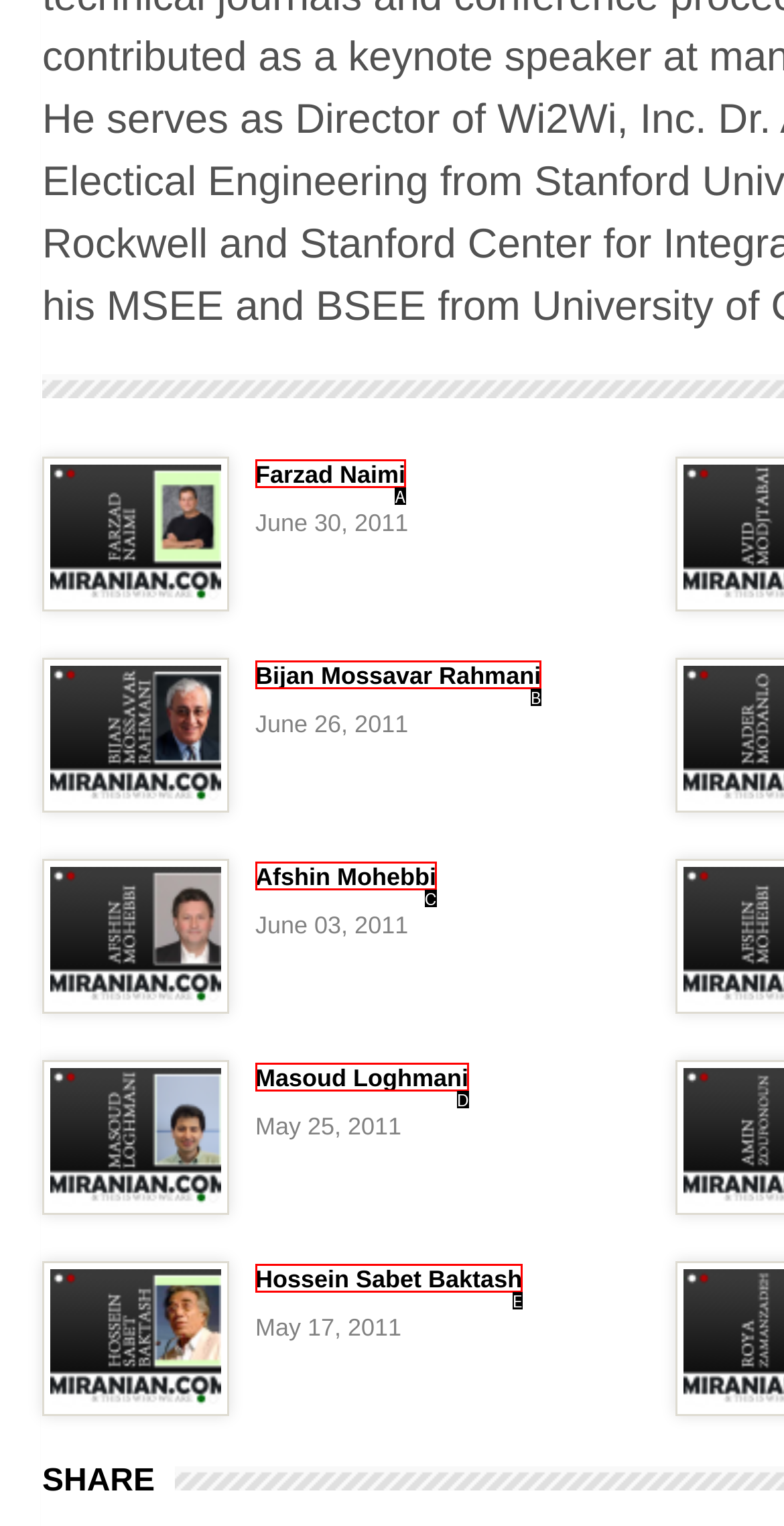Tell me which one HTML element best matches the description: twitter Answer with the option's letter from the given choices directly.

None